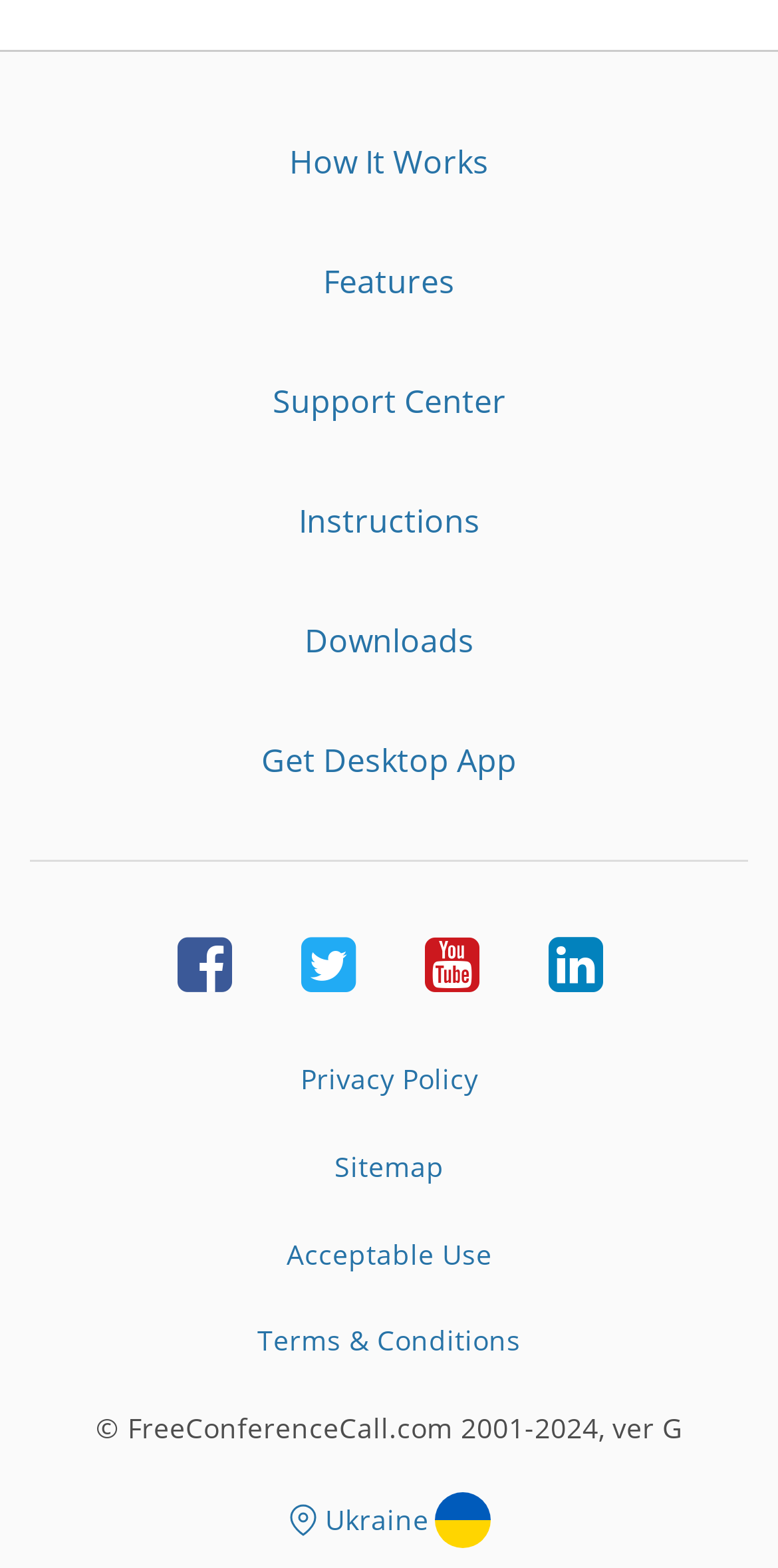What social media platforms are linked on the webpage?
Based on the image content, provide your answer in one word or a short phrase.

Facebook, Twitter, Youtube, LinkedIn